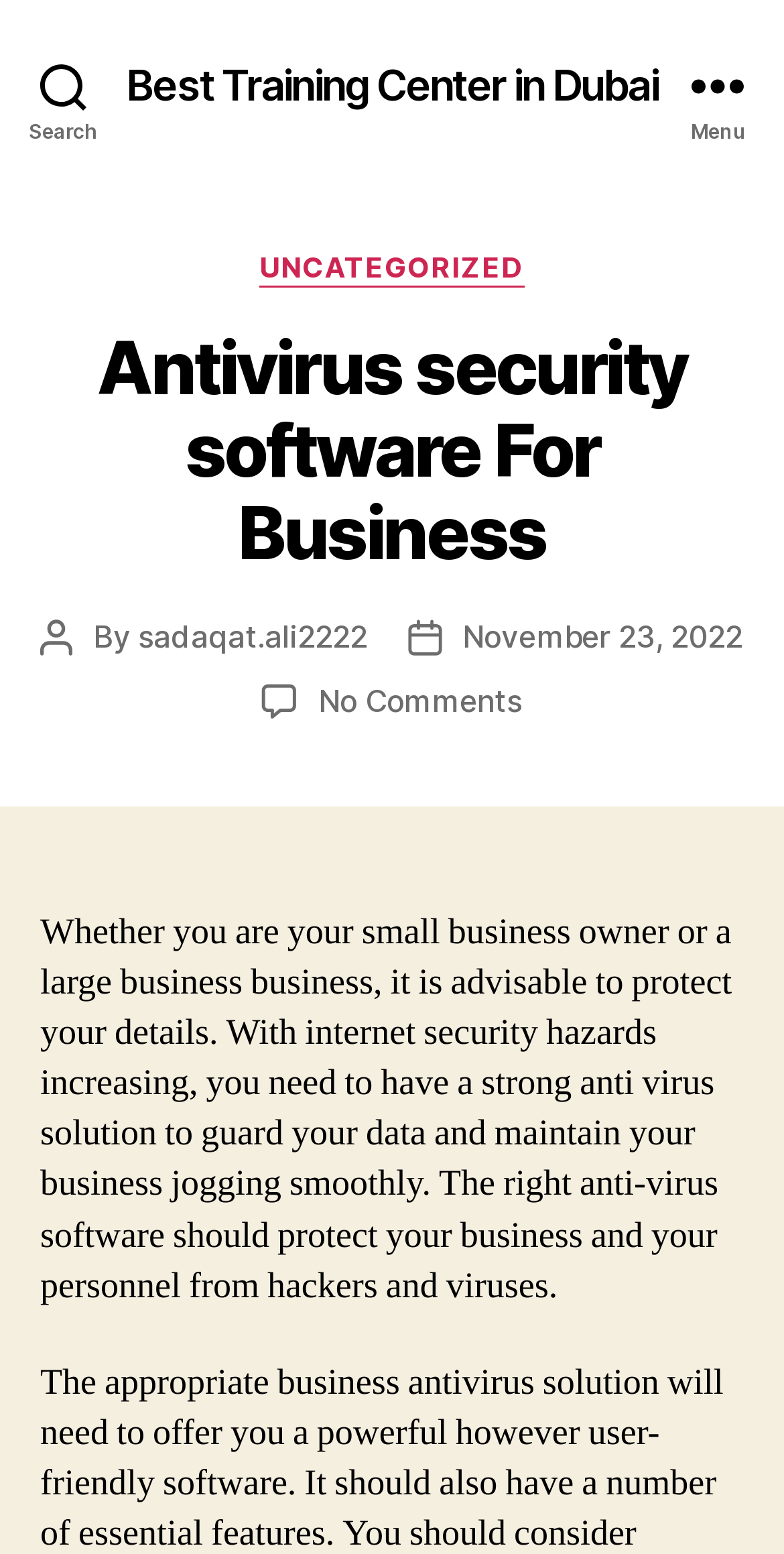How many comments are there on the article?
Based on the visual details in the image, please answer the question thoroughly.

The number of comments on the article can be found by looking at the section that says 'No Comments on Antivirus security software For Business'.